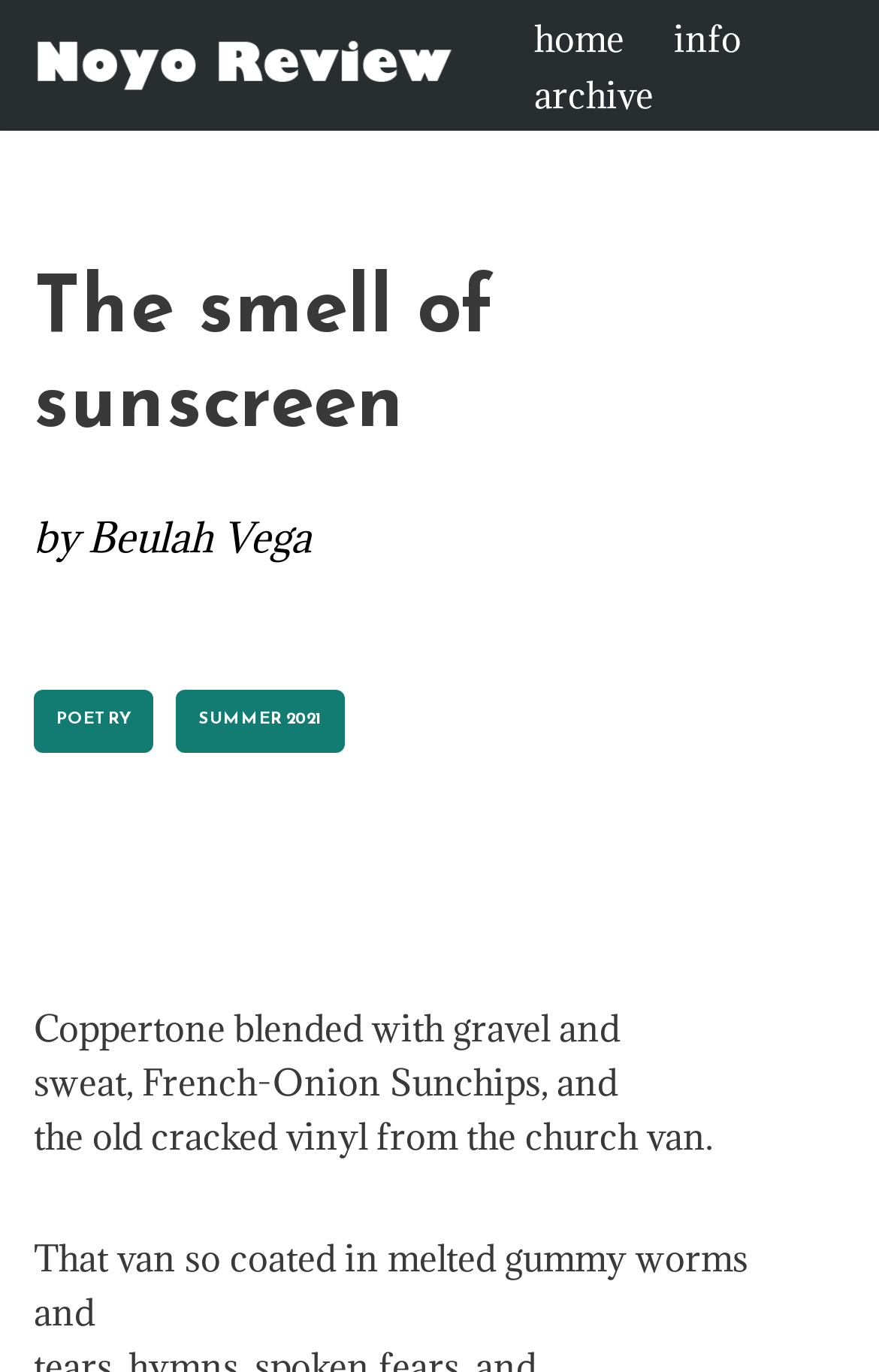Please answer the following query using a single word or phrase: 
What is the name of the author?

Beulah Vega